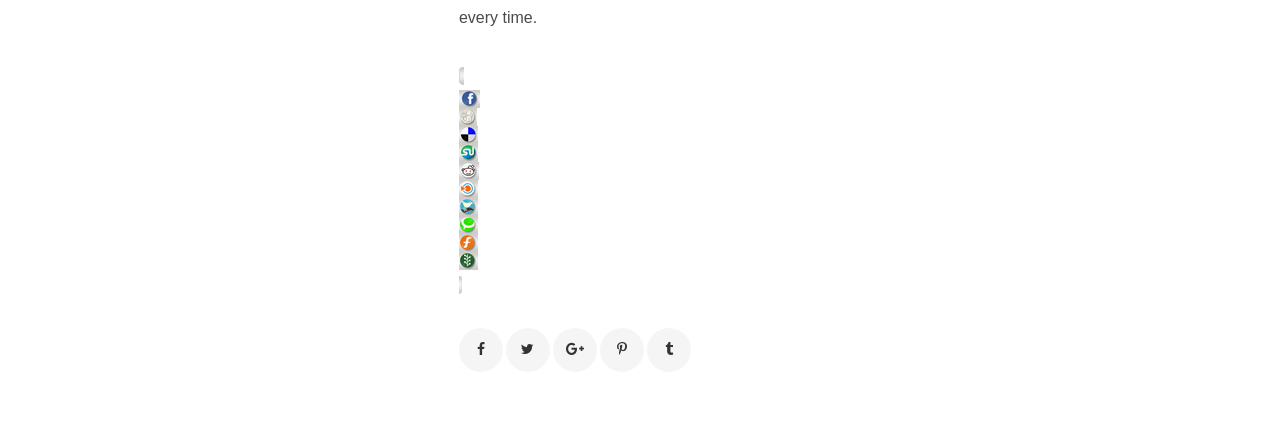What is the purpose of the icons in the footer?
Based on the visual content, answer with a single word or a brief phrase.

Navigation